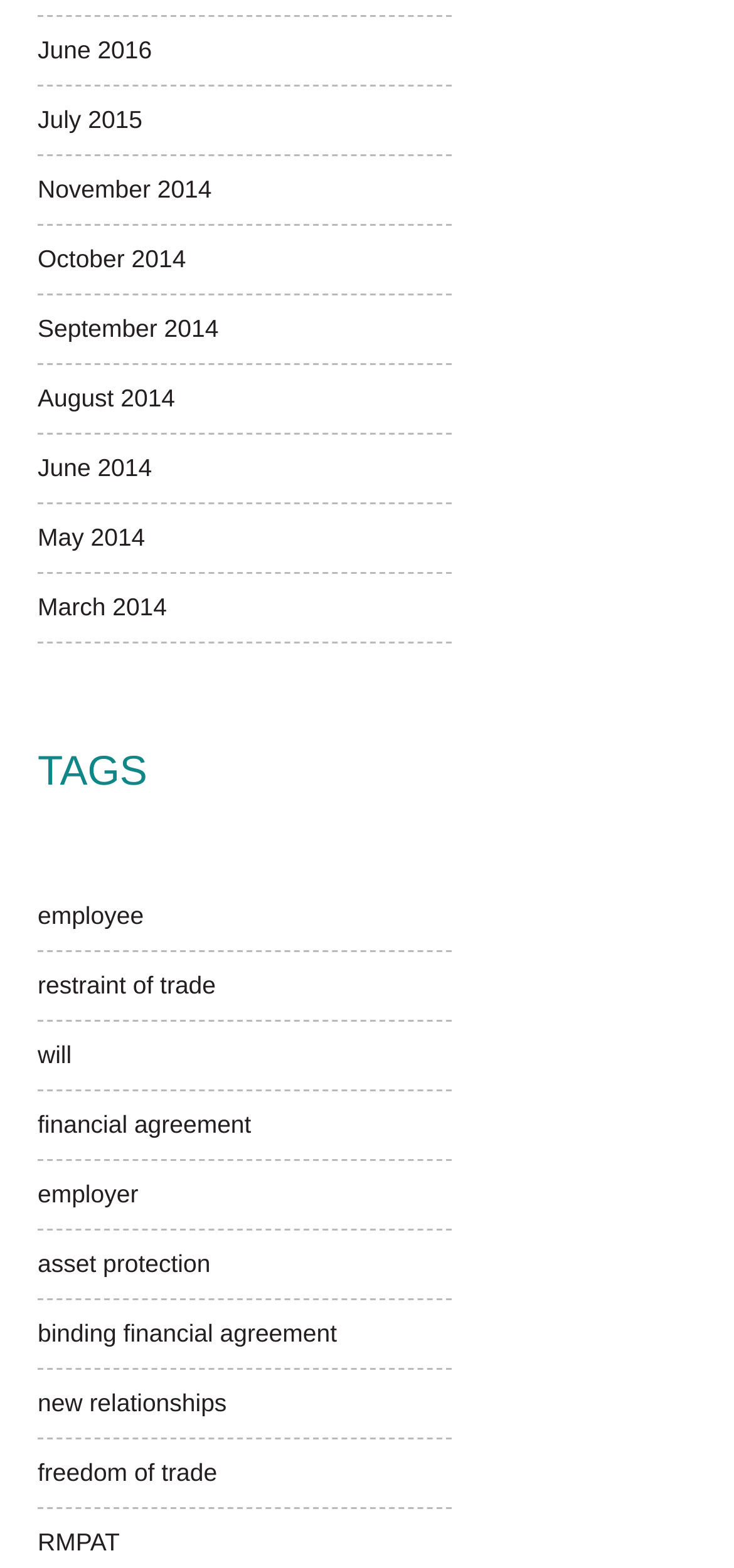How many links are there in the webpage?
Using the image provided, answer with just one word or phrase.

20